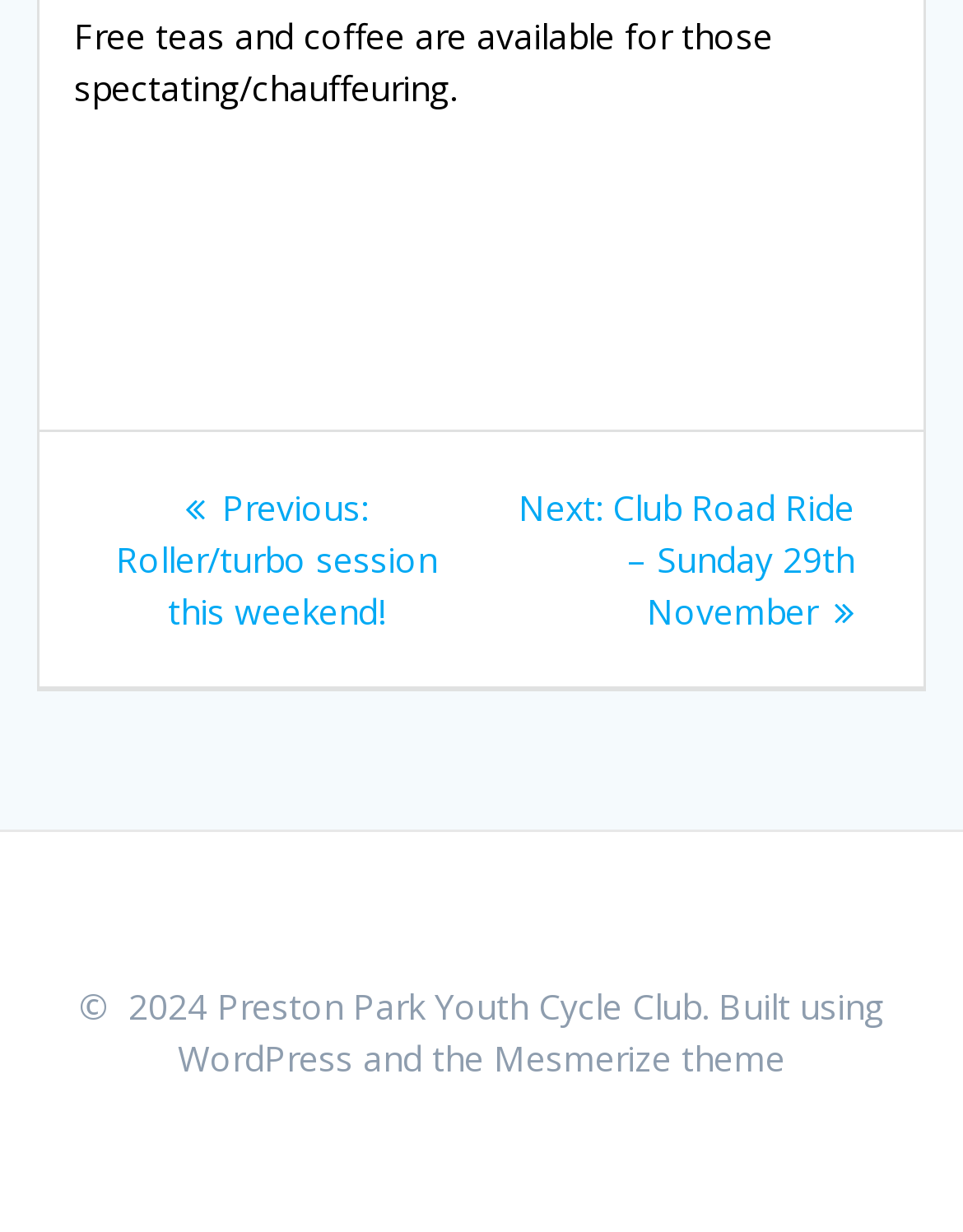What is available for spectators?
Answer the question with as much detail as you can, using the image as a reference.

Based on the StaticText element with the text 'Free teas and coffee are available for those spectating/chauffeuring.', it can be inferred that free teas and coffee are available for spectators.